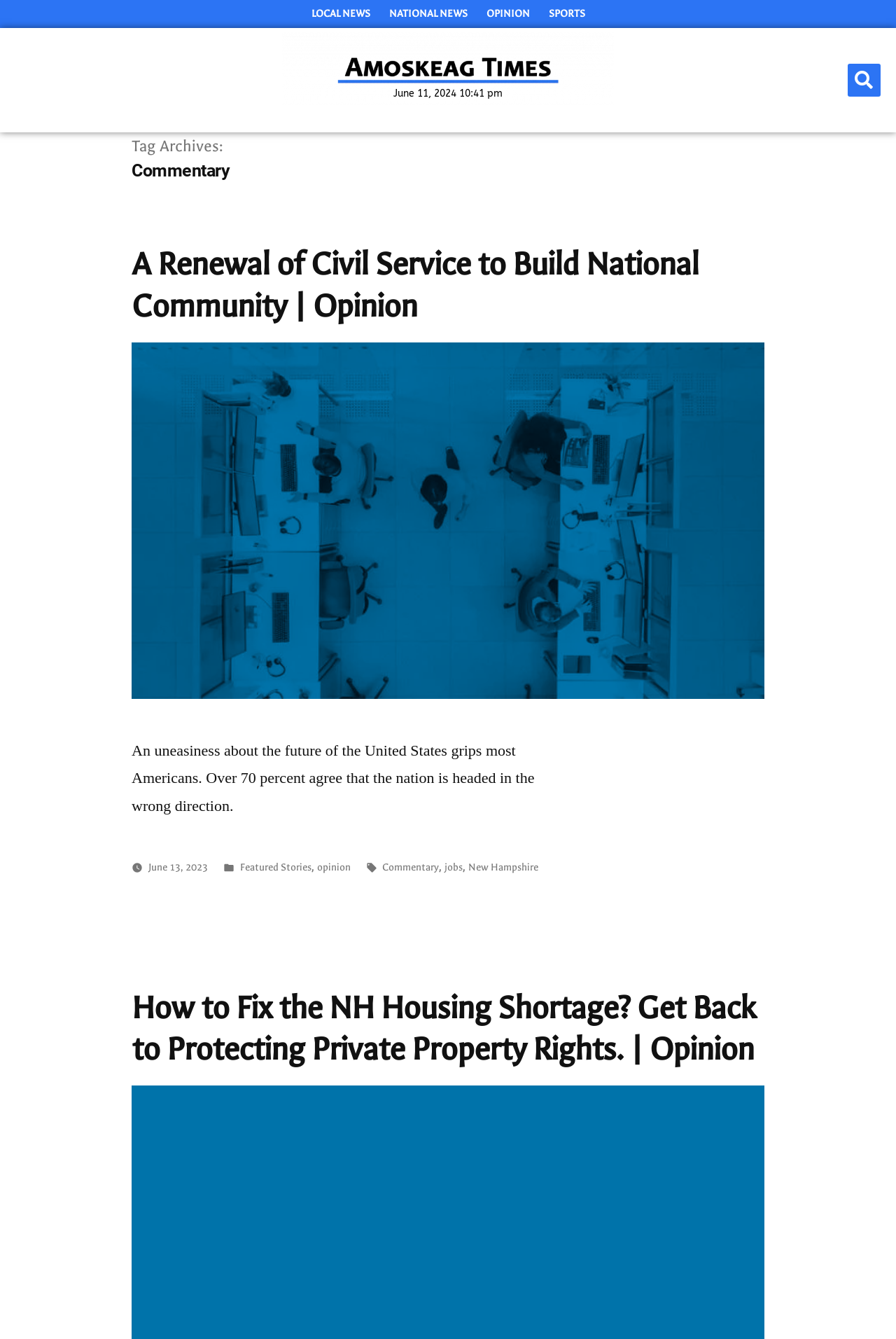Locate the UI element described as follows: "National News". Return the bounding box coordinates as four float numbers between 0 and 1 in the order [left, top, right, bottom].

[0.426, 0.0, 0.529, 0.021]